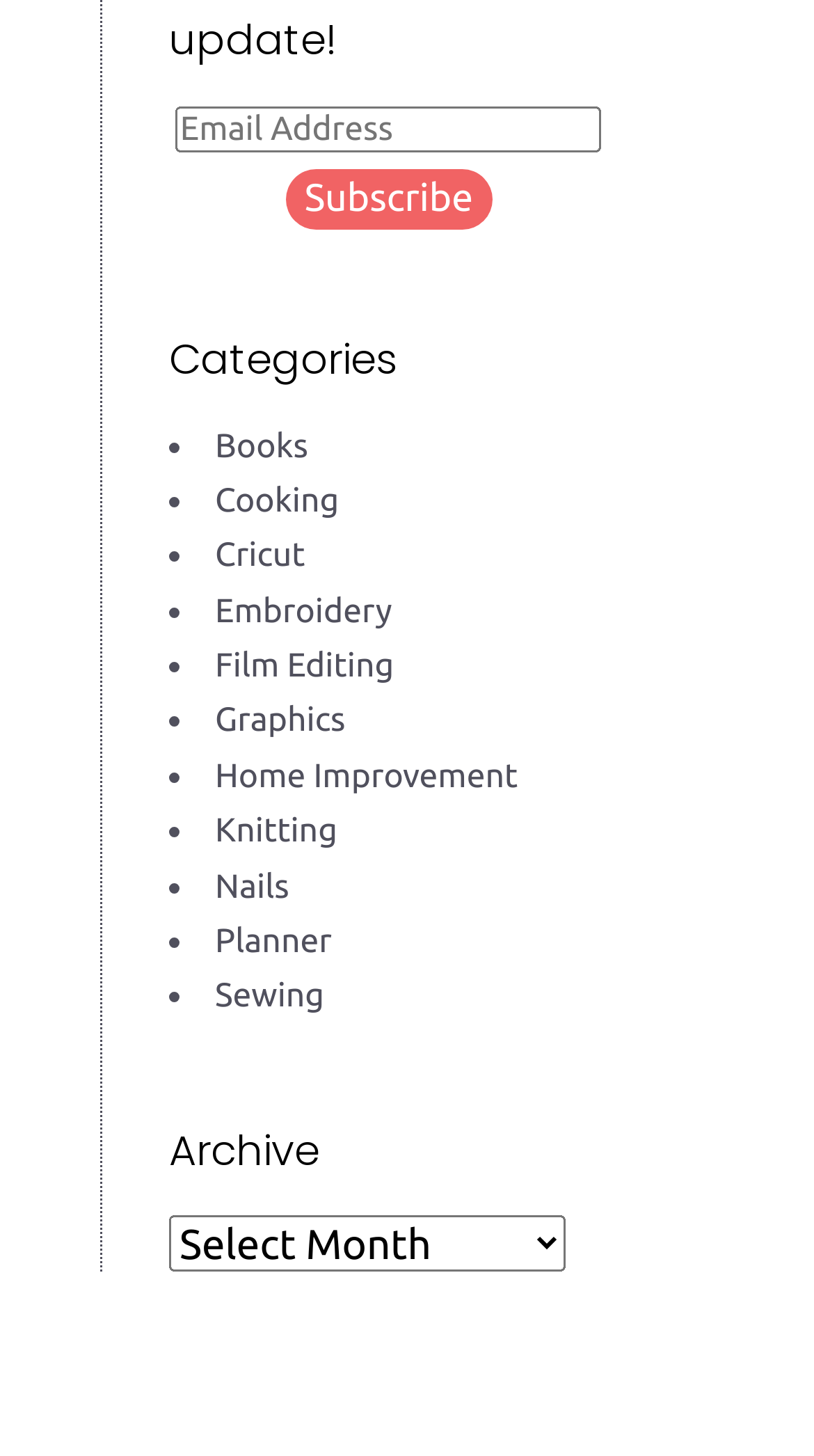Determine the bounding box coordinates of the region I should click to achieve the following instruction: "Enter email address". Ensure the bounding box coordinates are four float numbers between 0 and 1, i.e., [left, top, right, bottom].

[0.216, 0.073, 0.739, 0.105]